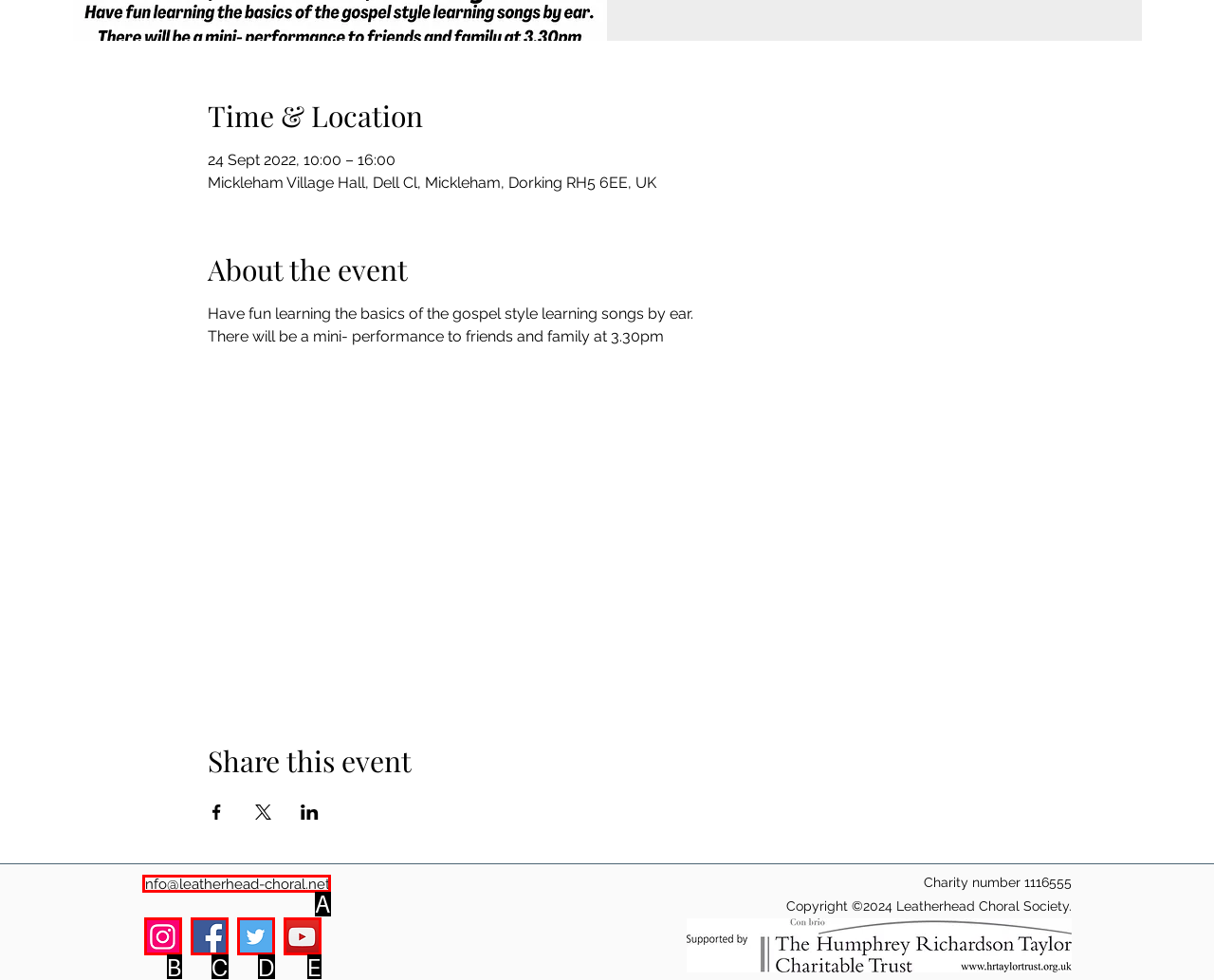Identify the HTML element that best matches the description: aria-label="YouTube". Provide your answer by selecting the corresponding letter from the given options.

E